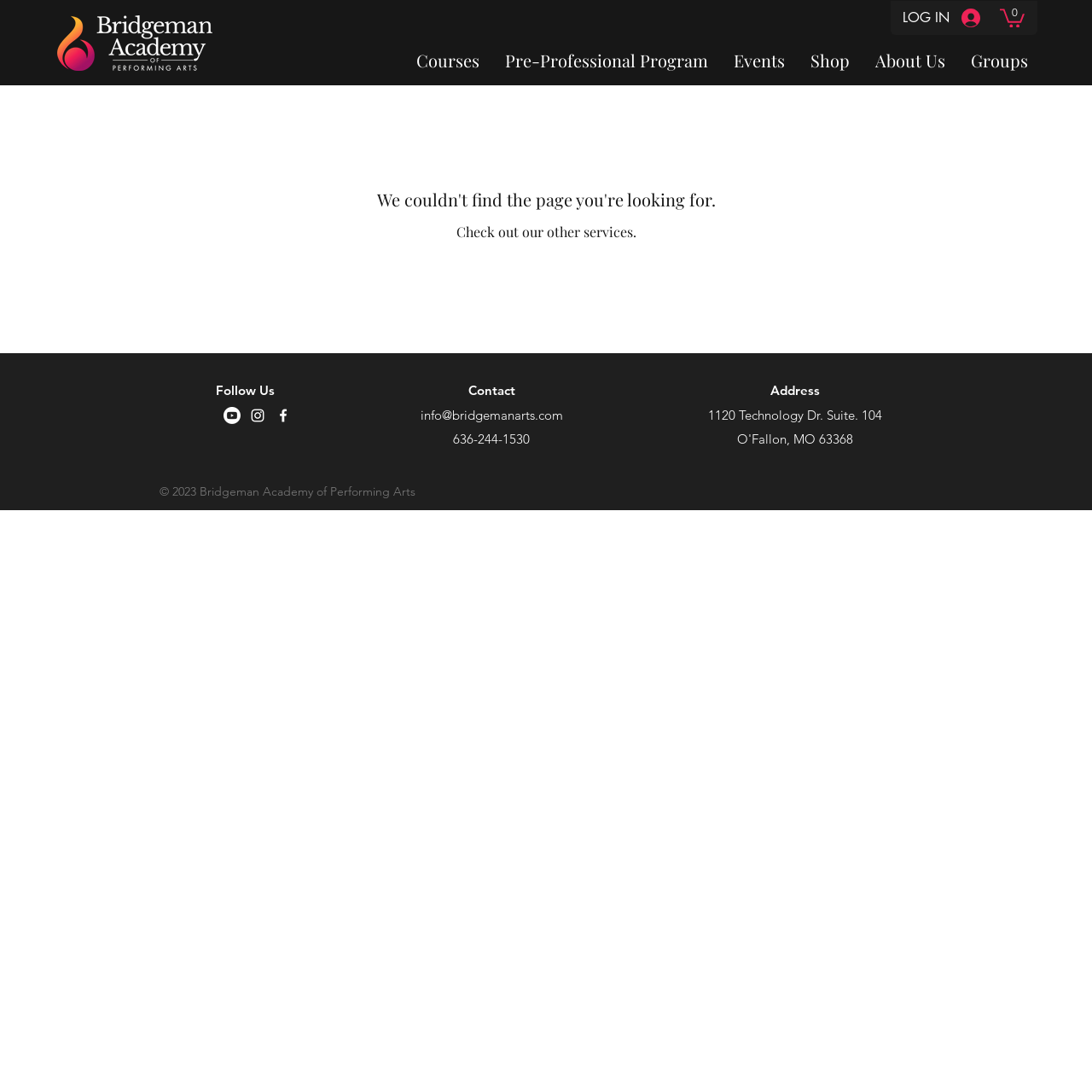Review the image closely and give a comprehensive answer to the question: What is the purpose of the 'LOG IN' button?

I inferred the purpose of the button by its text 'LOG IN', which suggests that it is used to log in to the website or an account.